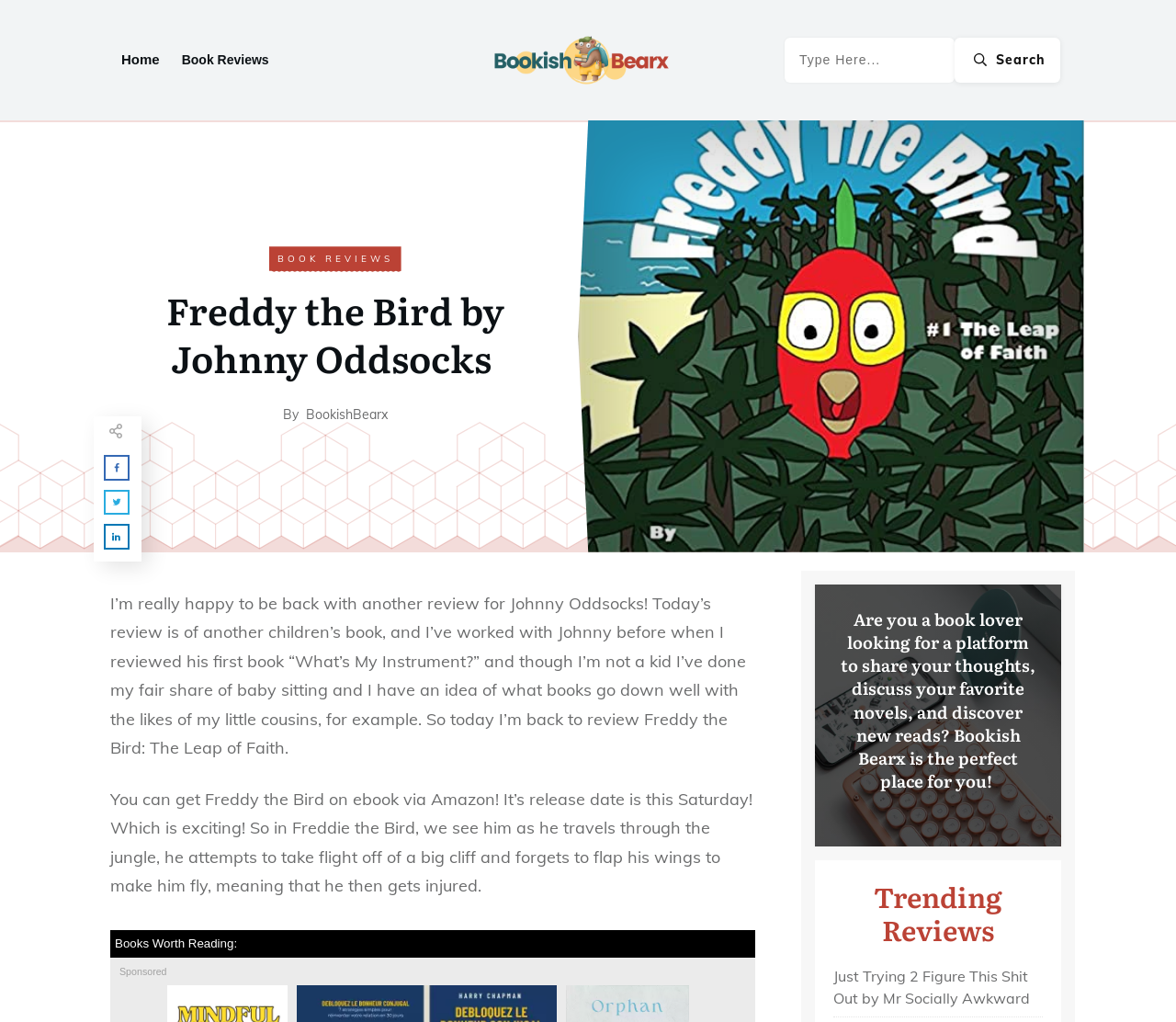Bounding box coordinates are specified in the format (top-left x, top-left y, bottom-right x, bottom-right y). All values are floating point numbers bounded between 0 and 1. Please provide the bounding box coordinate of the region this sentence describes: Book Reviews

[0.236, 0.248, 0.334, 0.259]